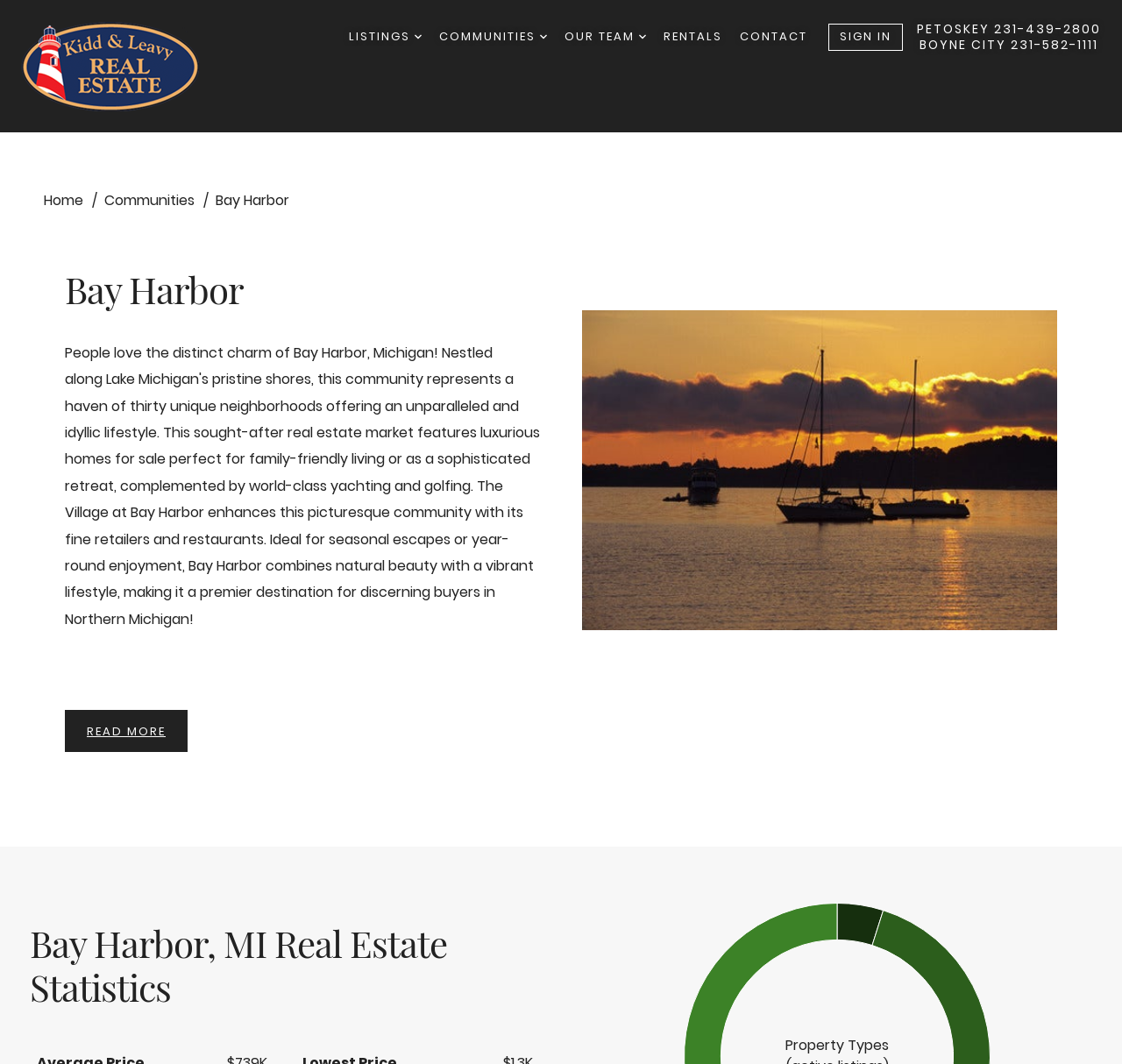What type of statistics are displayed on the webpage?
Analyze the image and provide a thorough answer to the question.

I found the type of statistics displayed on the webpage by looking at the heading 'Bay Harbor, MI Real Estate Statistics', which suggests that the webpage displays real estate statistics for Bay Harbor, MI.